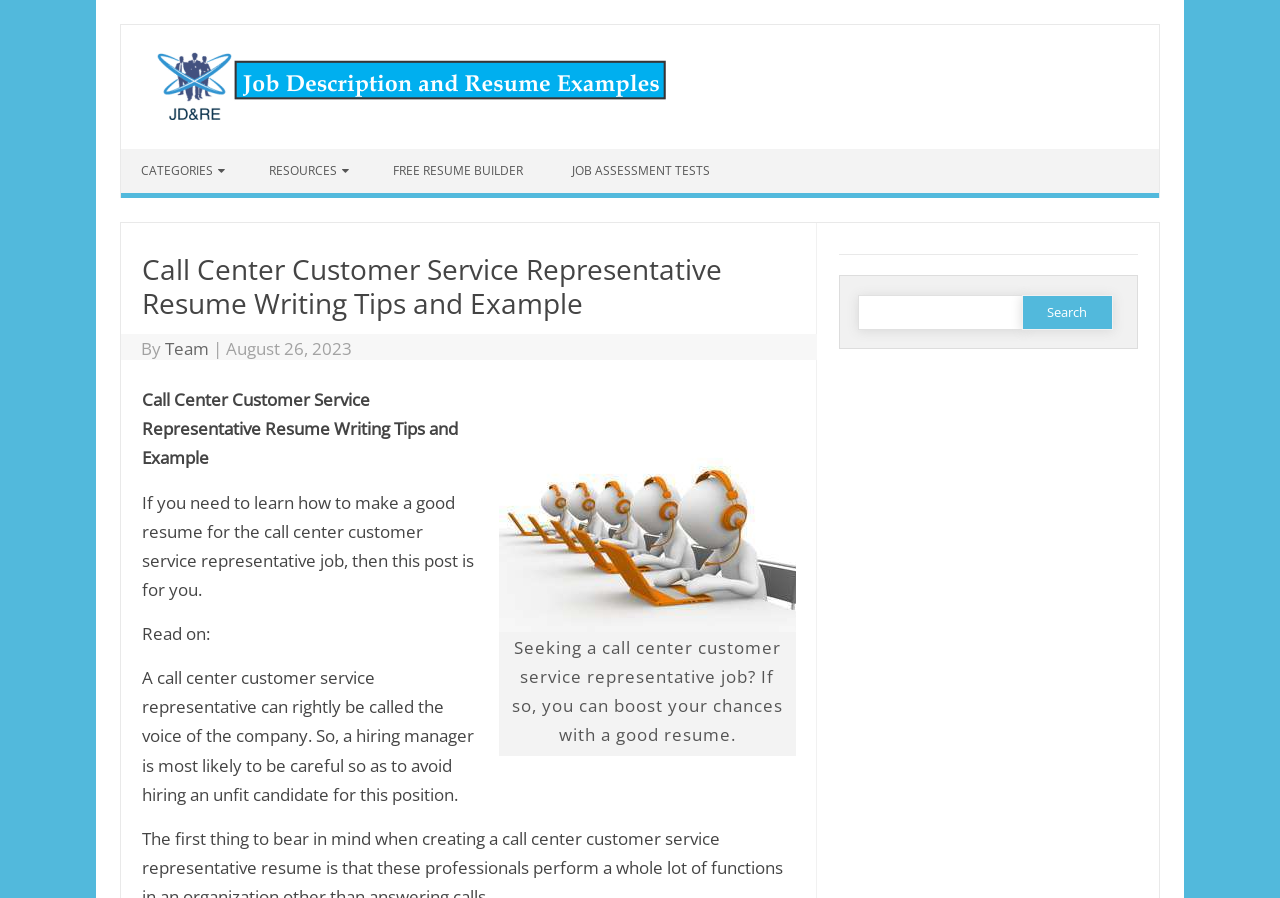Please find the bounding box coordinates in the format (top-left x, top-left y, bottom-right x, bottom-right y) for the given element description. Ensure the coordinates are floating point numbers between 0 and 1. Description: title="Job Description And Resume Examples"

[0.108, 0.114, 0.52, 0.139]